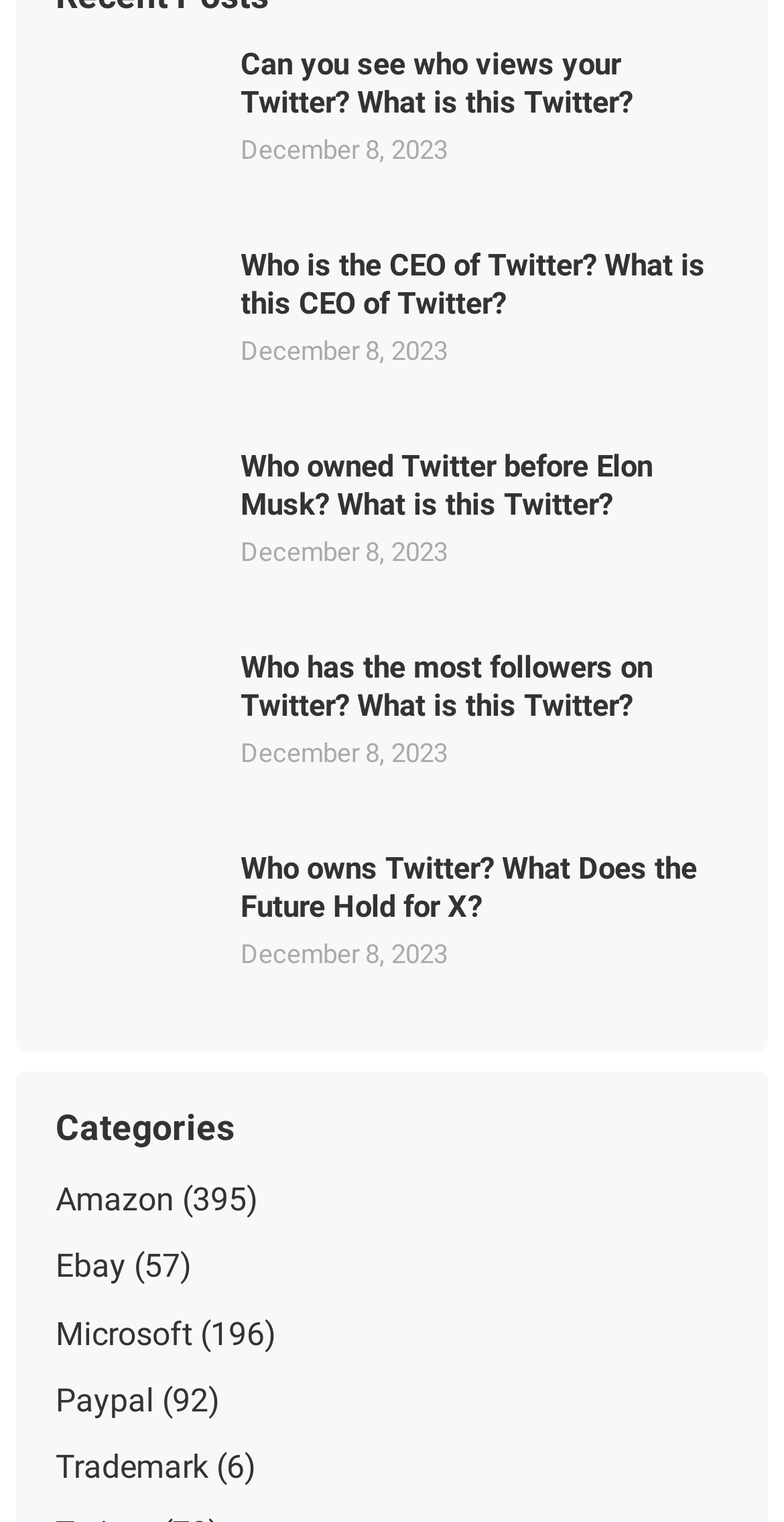Please locate the bounding box coordinates of the element that needs to be clicked to achieve the following instruction: "Click the 'Share' button". The coordinates should be four float numbers between 0 and 1, i.e., [left, top, right, bottom].

None